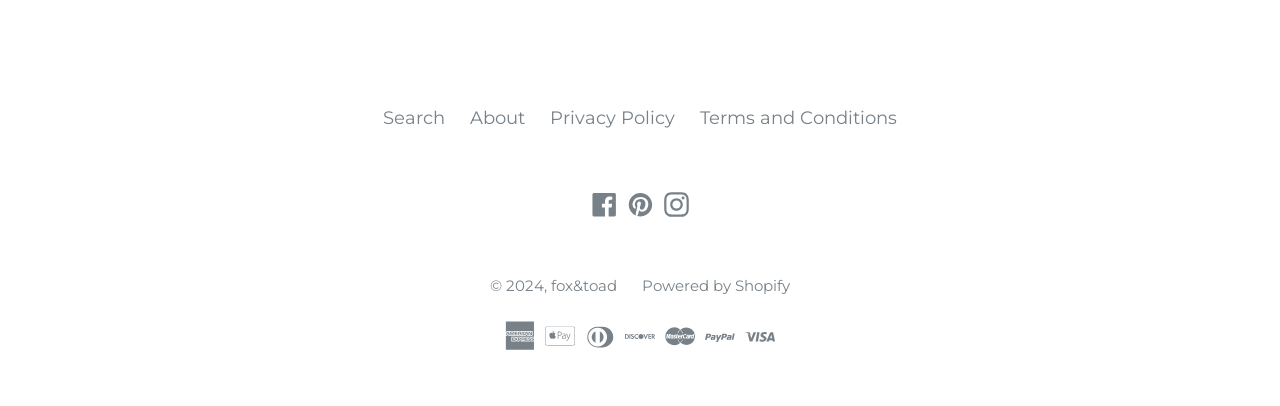From the given element description: "Facebook", find the bounding box for the UI element. Provide the coordinates as four float numbers between 0 and 1, in the order [left, top, right, bottom].

[0.46, 0.469, 0.484, 0.536]